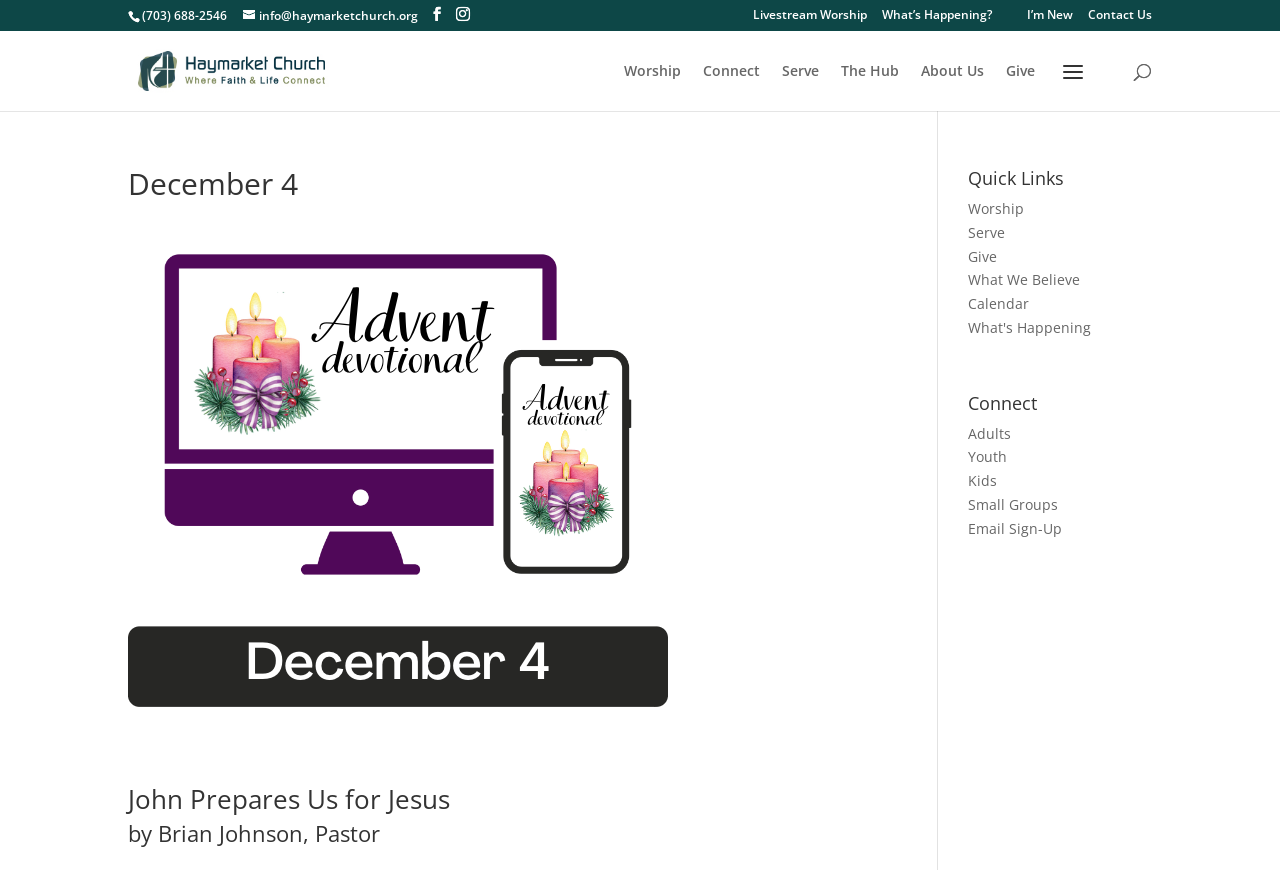Using the details in the image, give a detailed response to the question below:
What is the phone number of Haymarket Church?

I found the phone number by looking at the top section of the webpage, where the contact information is usually displayed. The phone number is written in a static text element with the coordinates [0.111, 0.008, 0.177, 0.028].